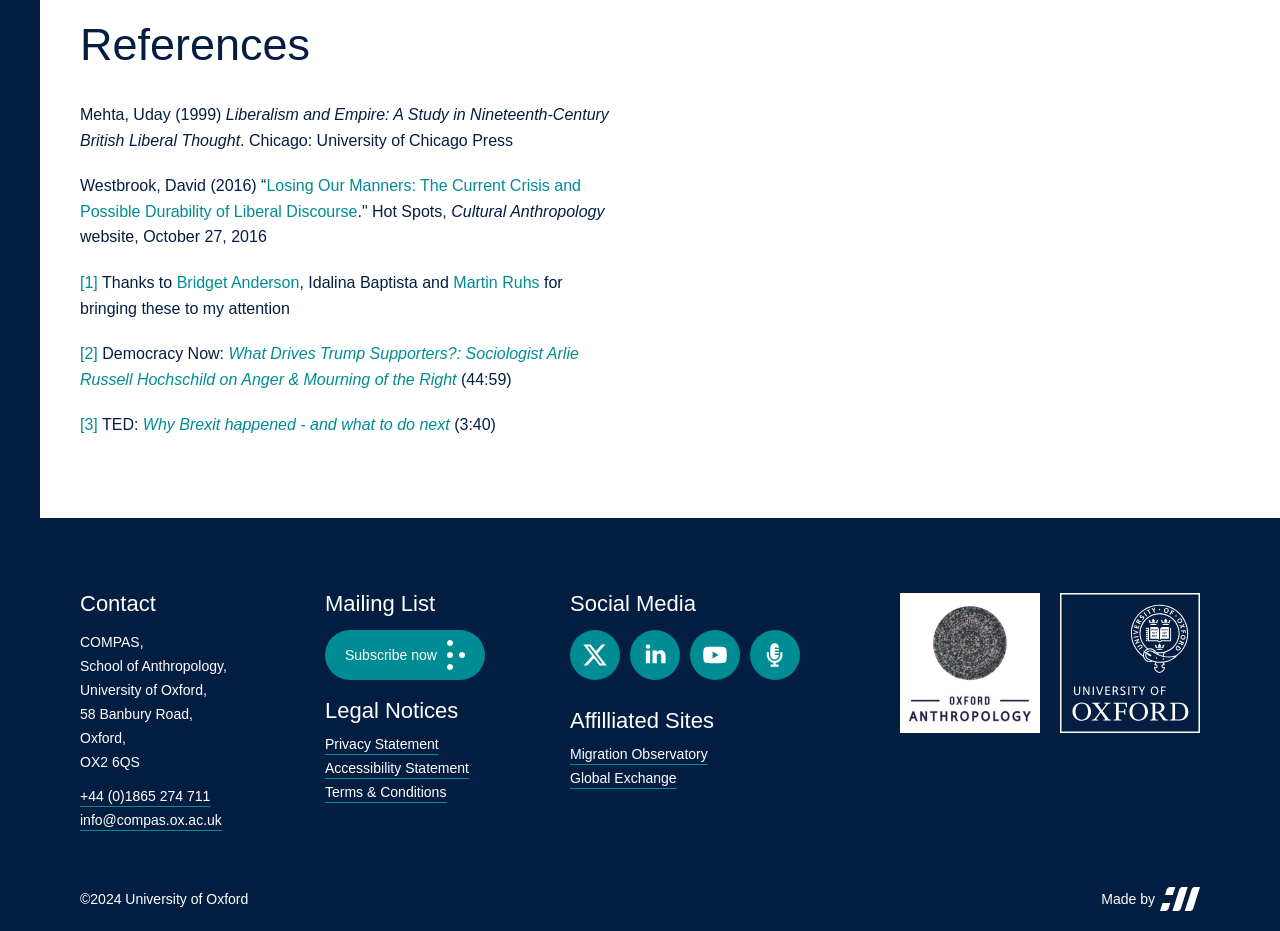What is the phone number of COMPAS?
Provide a concise answer using a single word or phrase based on the image.

+44 (0)1865 274 711